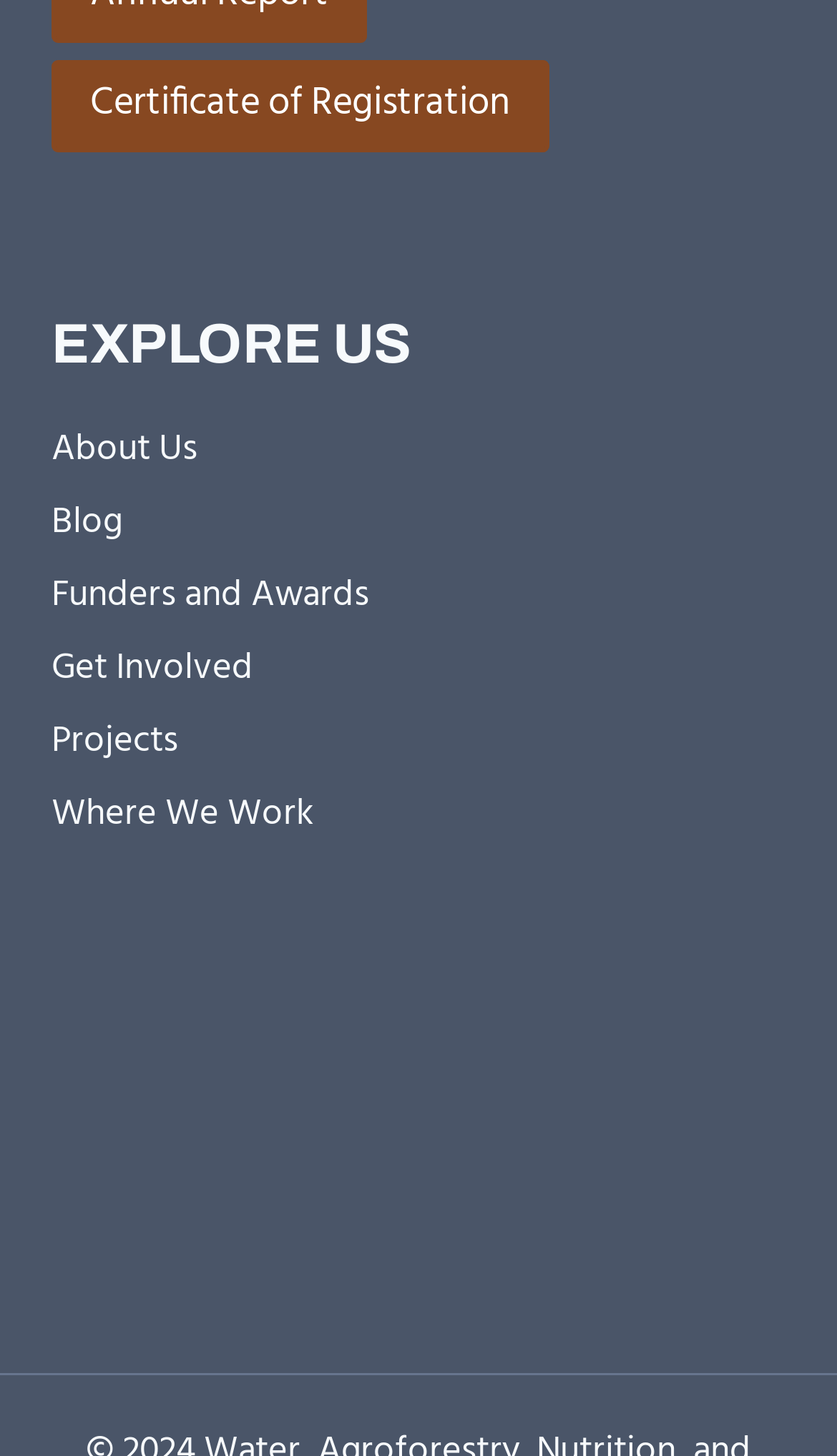Please locate the bounding box coordinates for the element that should be clicked to achieve the following instruction: "Explore About Us". Ensure the coordinates are given as four float numbers between 0 and 1, i.e., [left, top, right, bottom].

[0.062, 0.284, 0.938, 0.334]